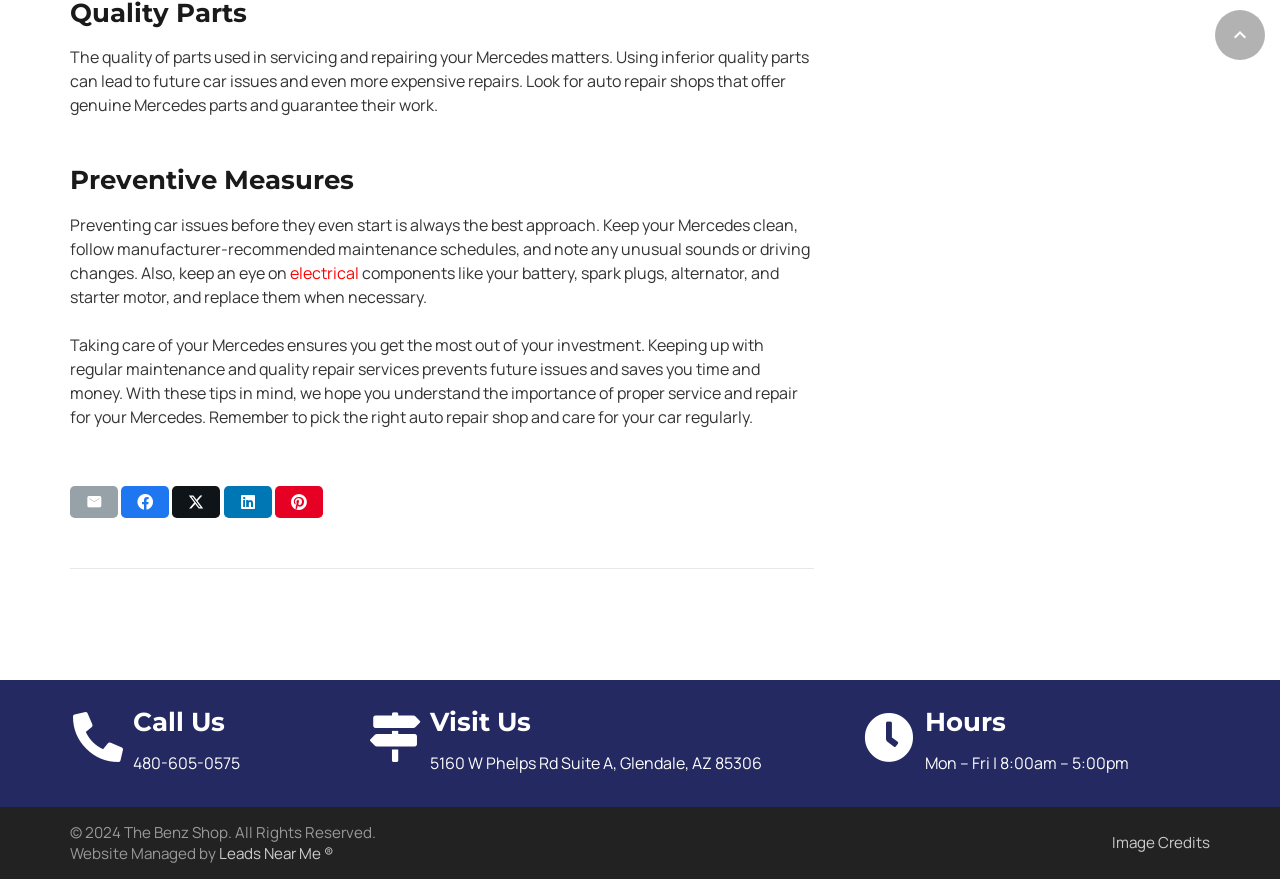What are the business hours of the service center?
Give a detailed explanation using the information visible in the image.

The webpage provides the business hours of the service center as Monday to Friday, 8:00am to 5:00pm, under the 'Hours' heading.